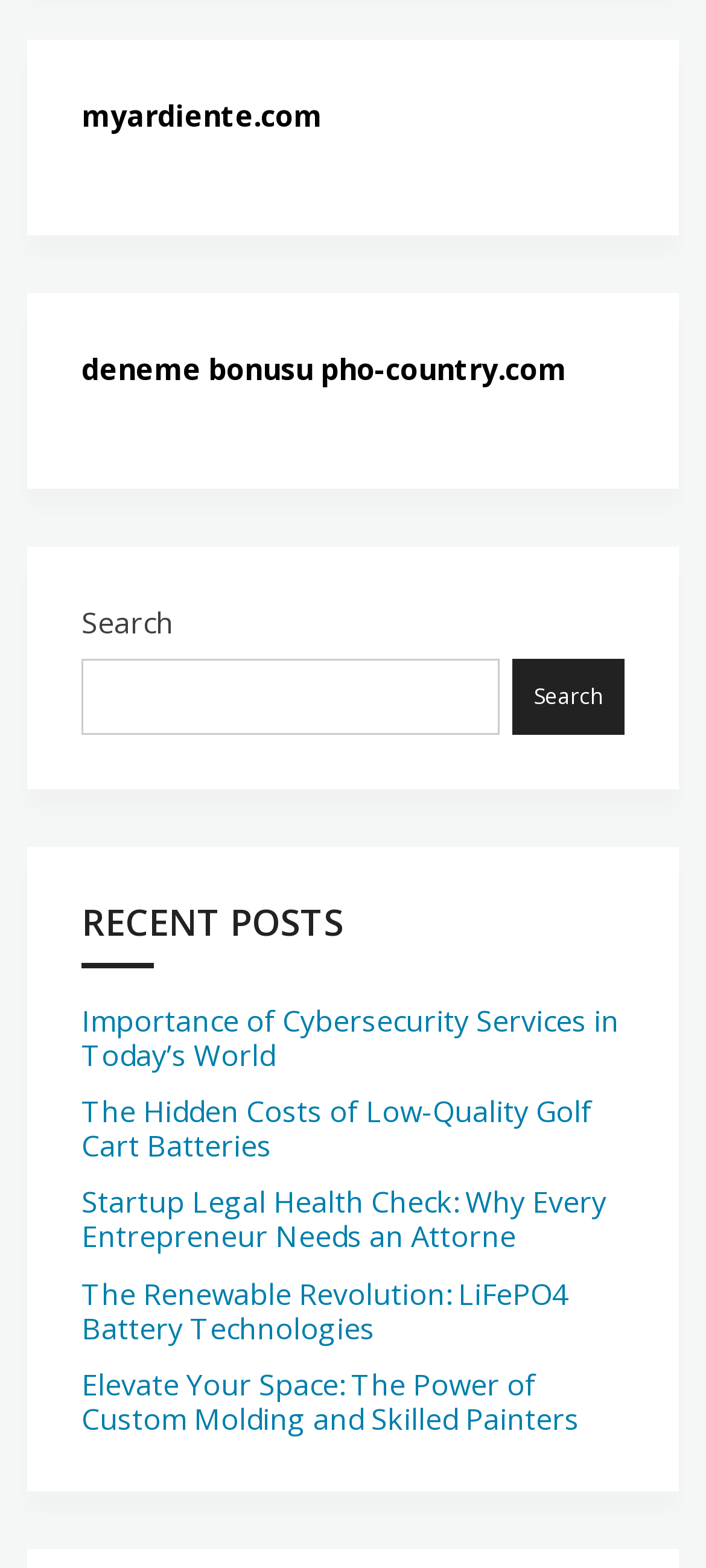Find the bounding box coordinates for the area that must be clicked to perform this action: "click the search button".

[0.726, 0.42, 0.885, 0.468]